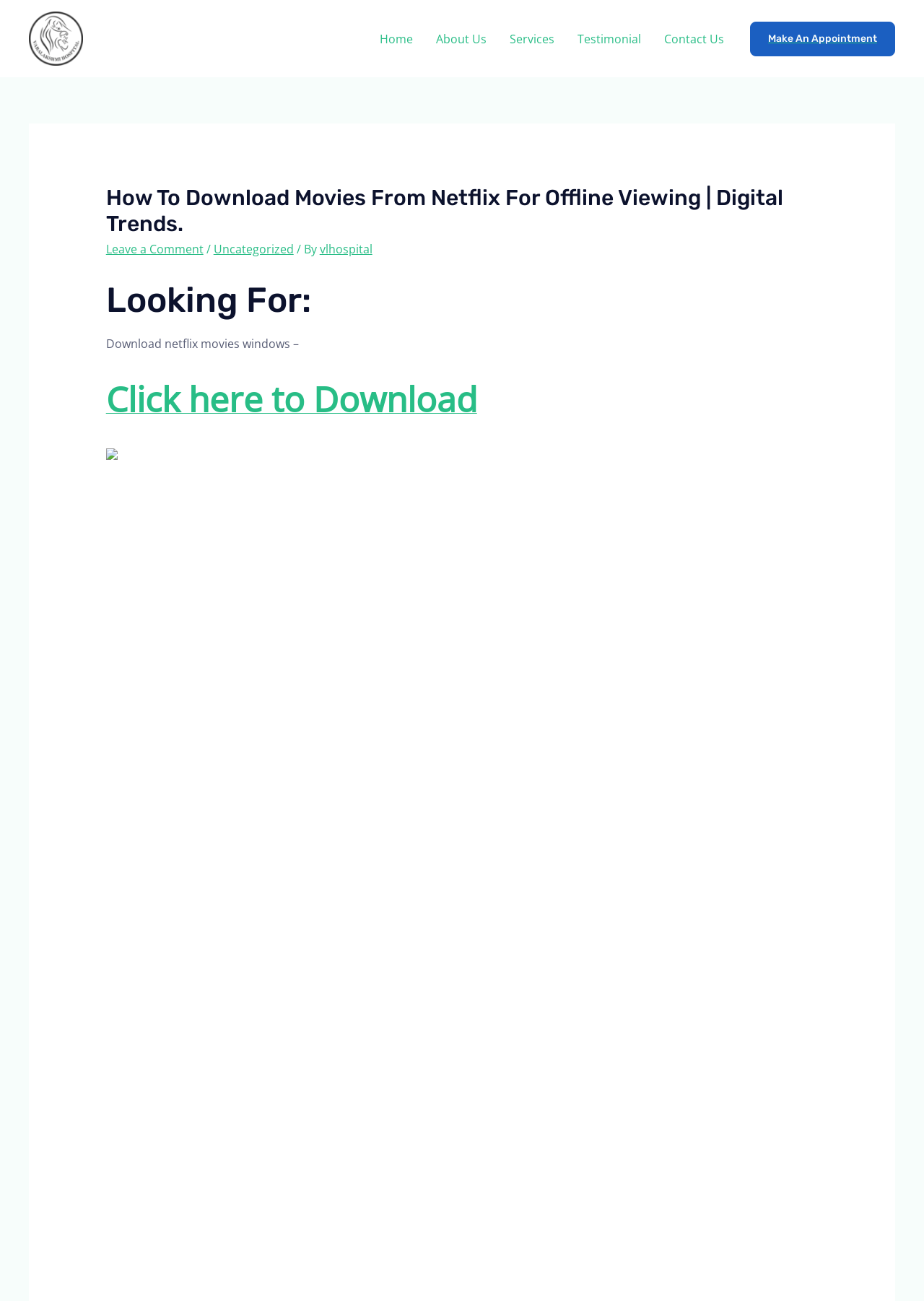Determine the bounding box coordinates of the UI element described by: "Click here to Download".

[0.115, 0.308, 0.516, 0.32]